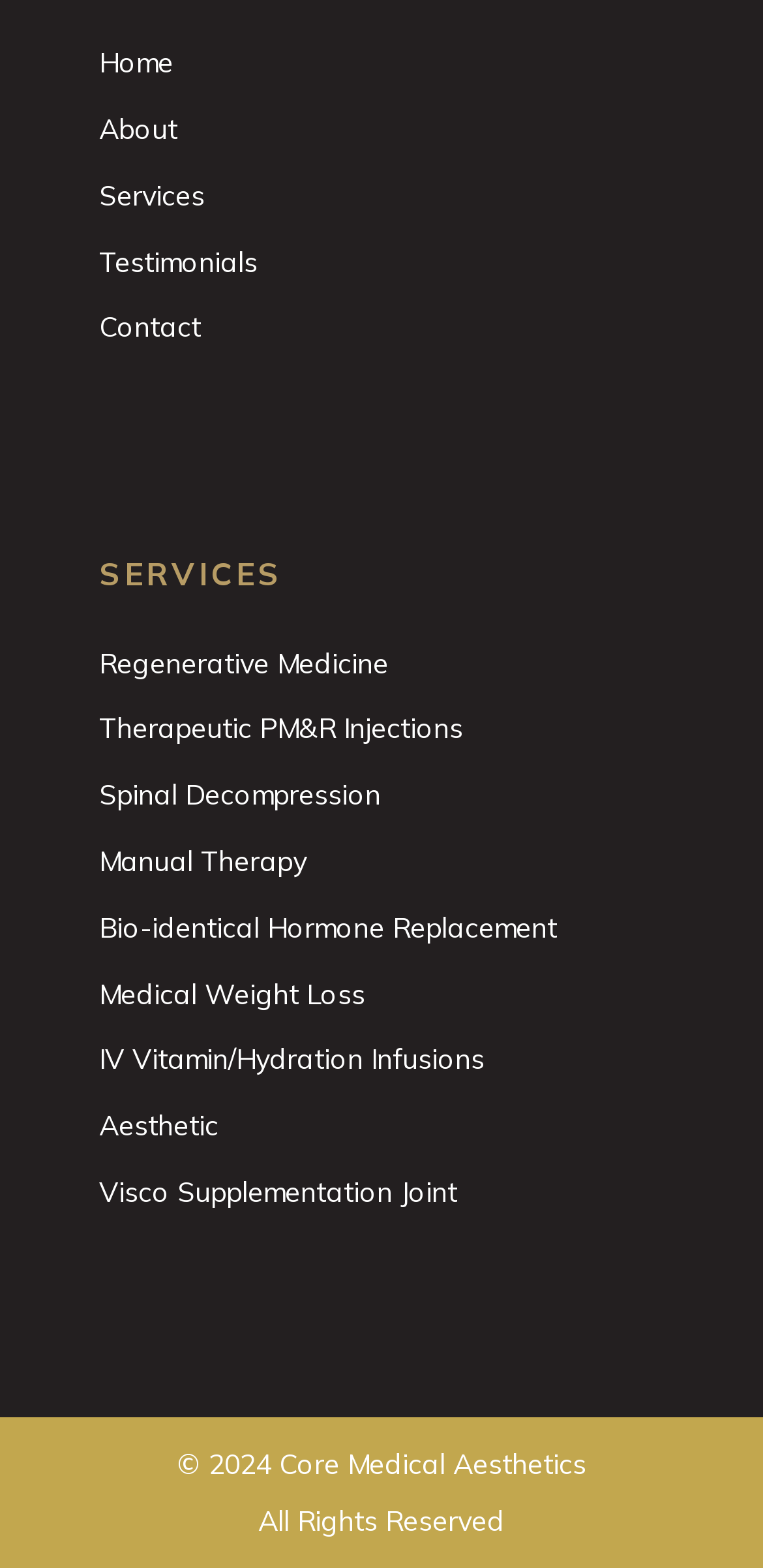How many main navigation links are there?
Answer the question with a single word or phrase, referring to the image.

5